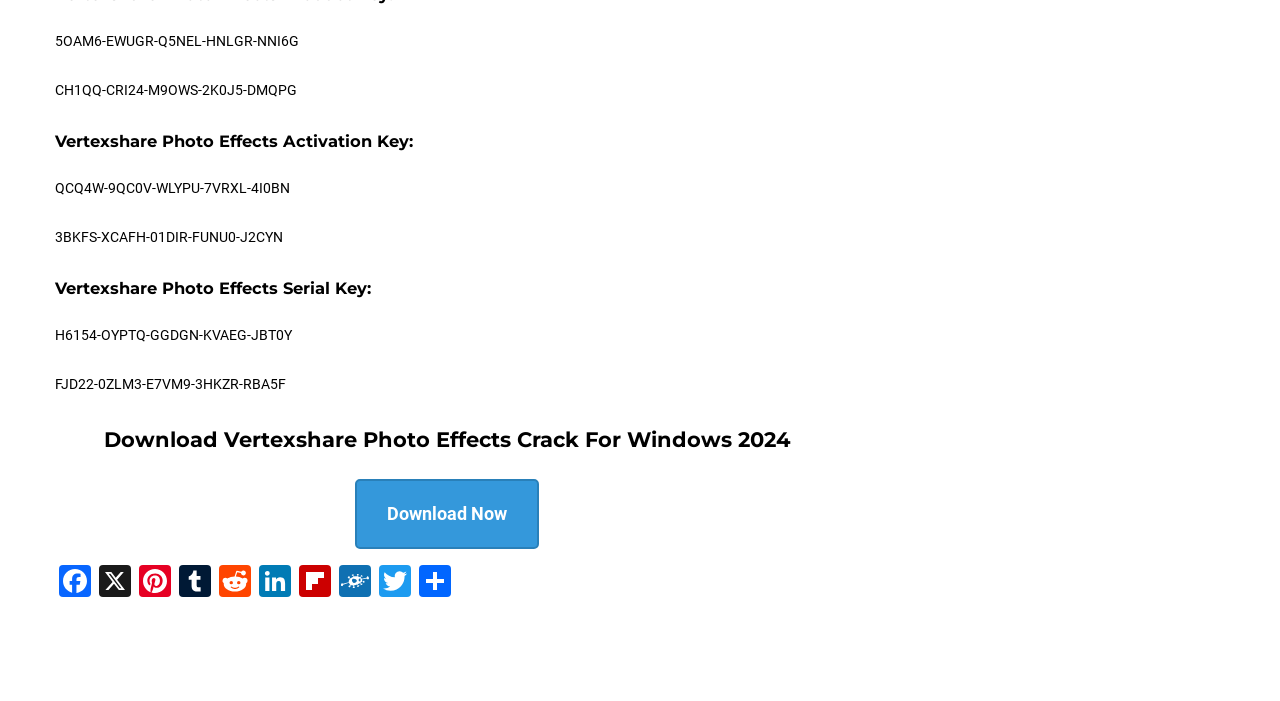How many social media links are available?
Could you please answer the question thoroughly and with as much detail as possible?

The webpage contains links to various social media platforms, including Facebook, Pinterest, Tumblr, Reddit, LinkedIn, Flipboard, Folkd, Twitter, and Share, which totals 9 social media links.